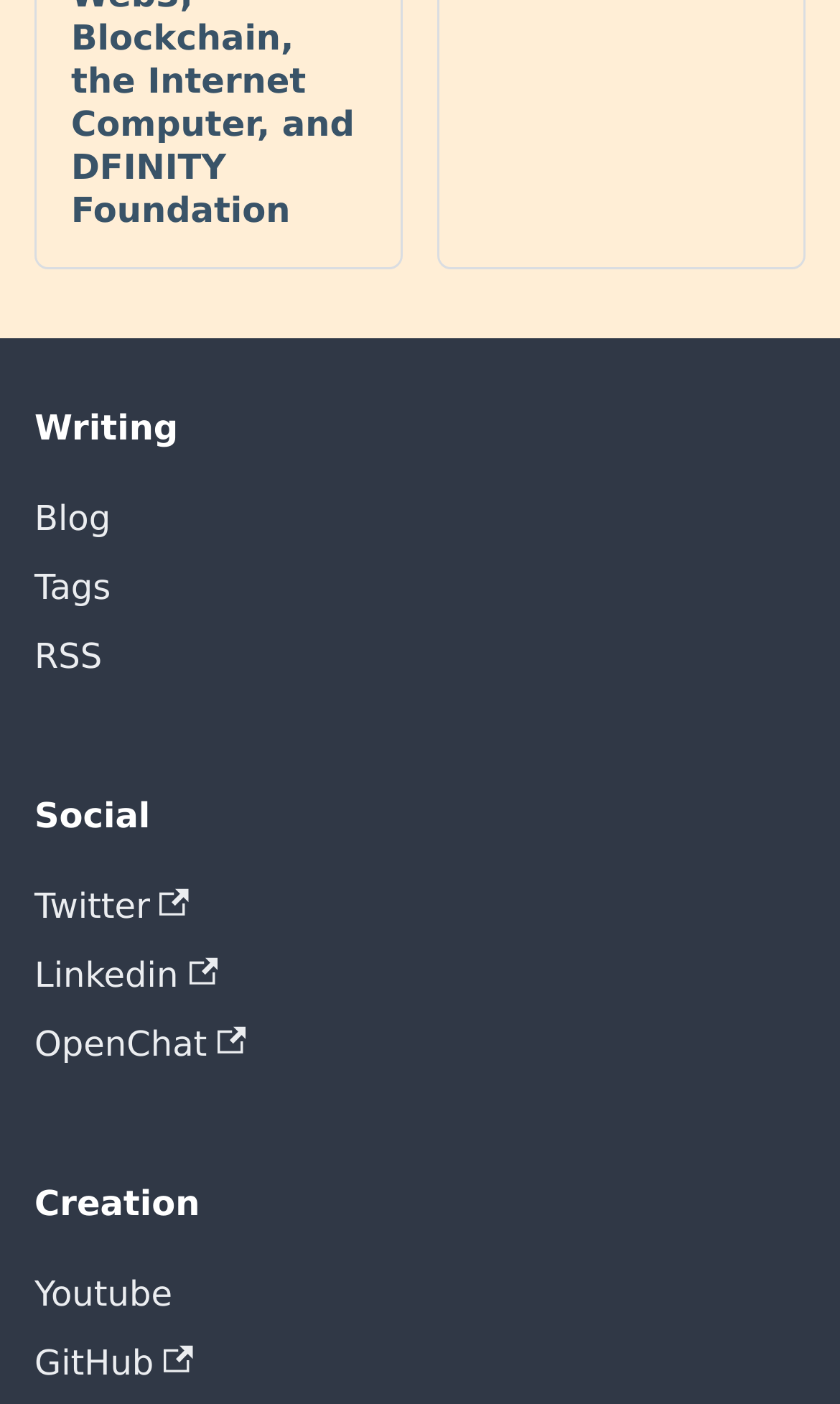Locate the bounding box coordinates of the clickable region to complete the following instruction: "Click on About Gary."

None